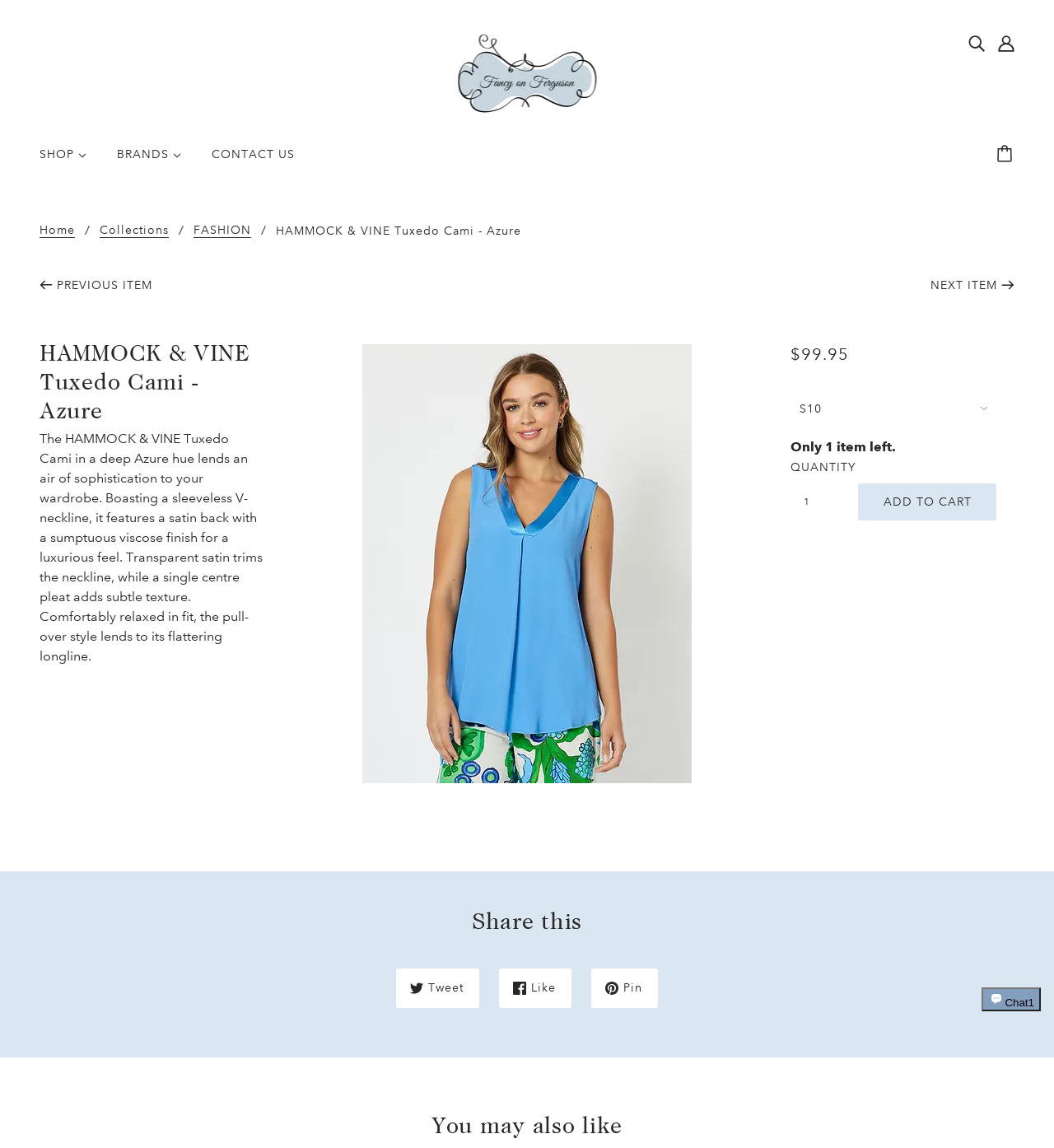Can you give a comprehensive explanation to the question given the content of the image?
What is the function of the button 'ADD TO CART'?

The answer can be inferred from the location and context of the button 'ADD TO CART' which is located below the price and quantity information, and is likely to add the item to the user's shopping cart.